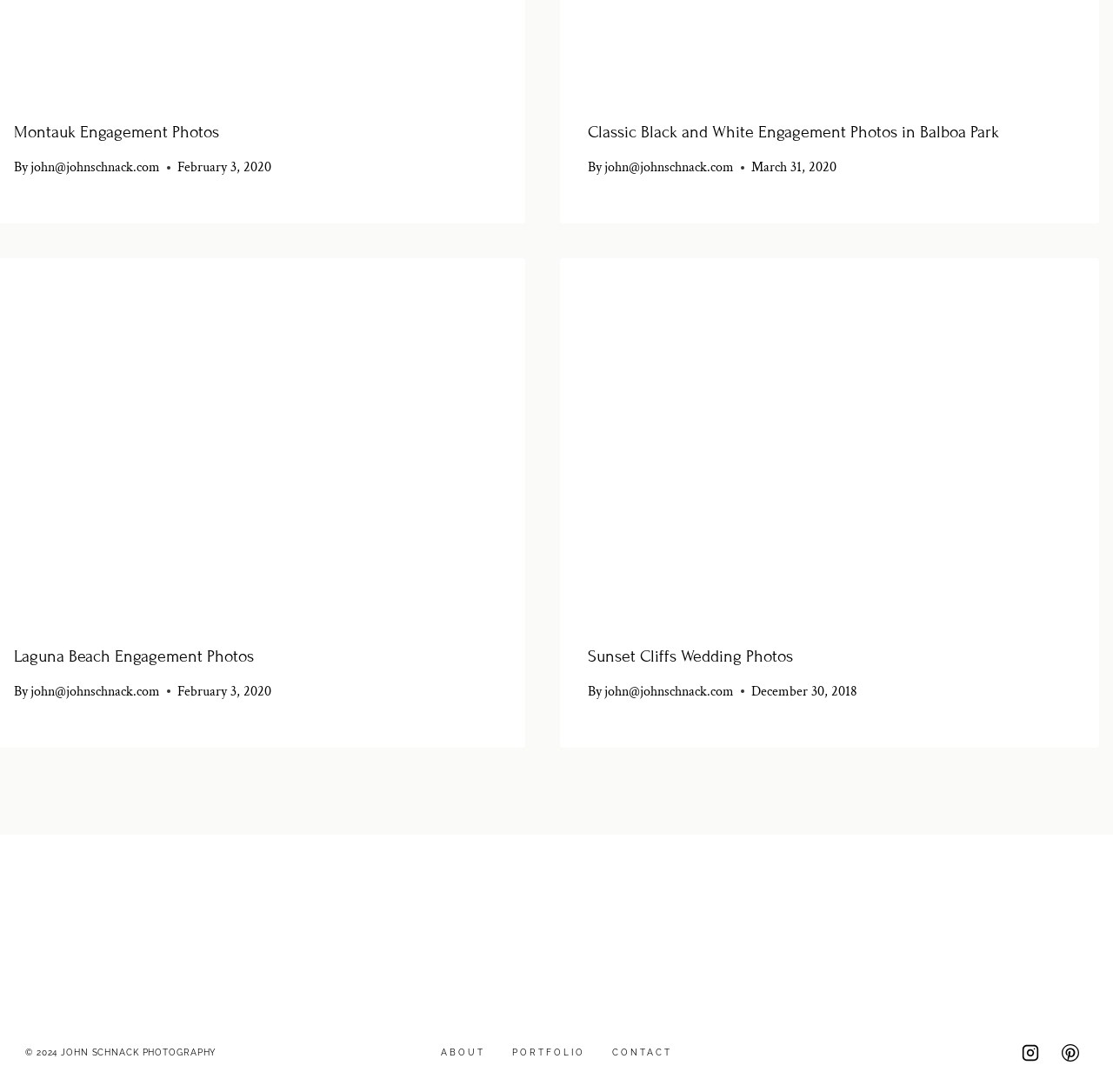Pinpoint the bounding box coordinates of the element that must be clicked to accomplish the following instruction: "Go to ABOUT page". The coordinates should be in the format of four float numbers between 0 and 1, i.e., [left, top, right, bottom].

[0.384, 0.956, 0.448, 0.973]